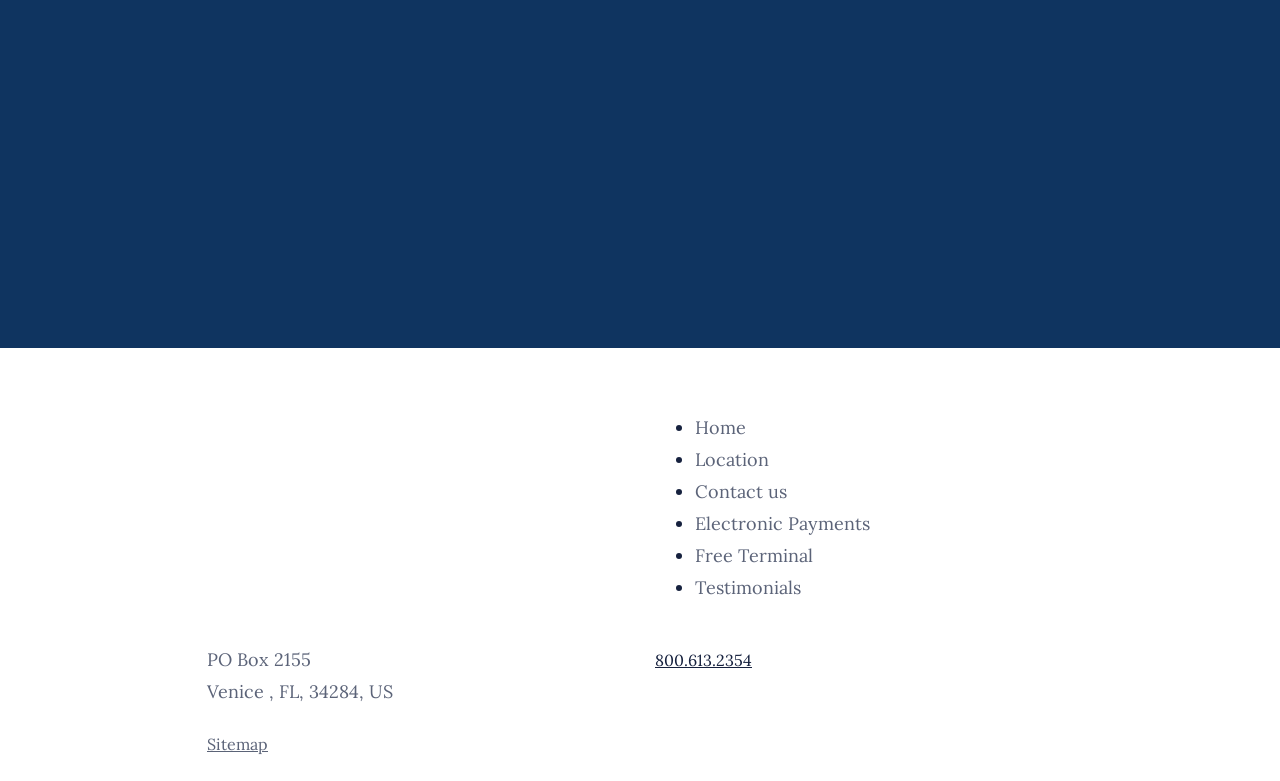Could you specify the bounding box coordinates for the clickable section to complete the following instruction: "Click on the 'Sitemap' link"?

[0.162, 0.937, 0.209, 0.968]